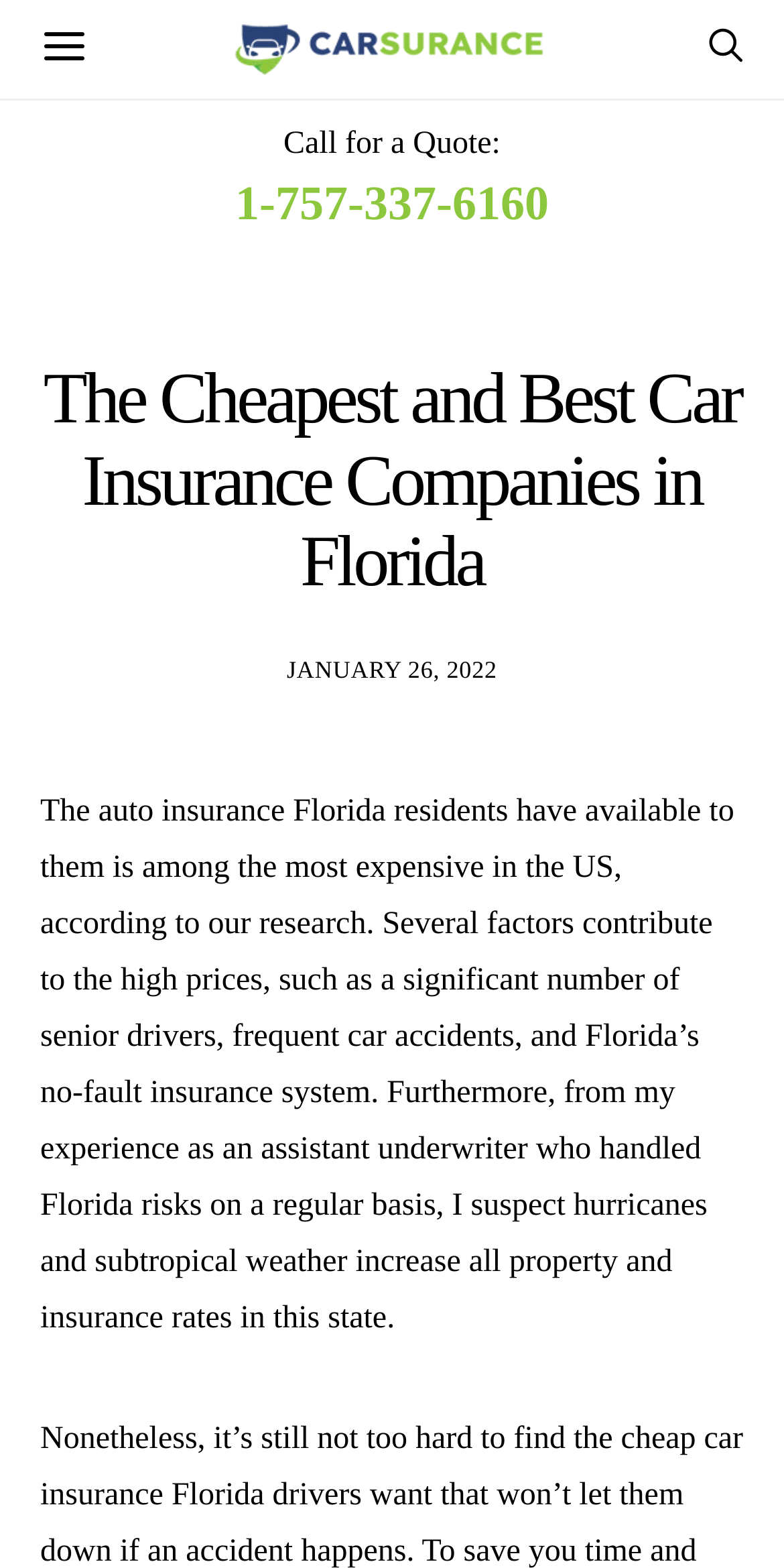Predict the bounding box coordinates for the UI element described as: "January 26, 2022". The coordinates should be four float numbers between 0 and 1, presented as [left, top, right, bottom].

[0.366, 0.417, 0.634, 0.435]